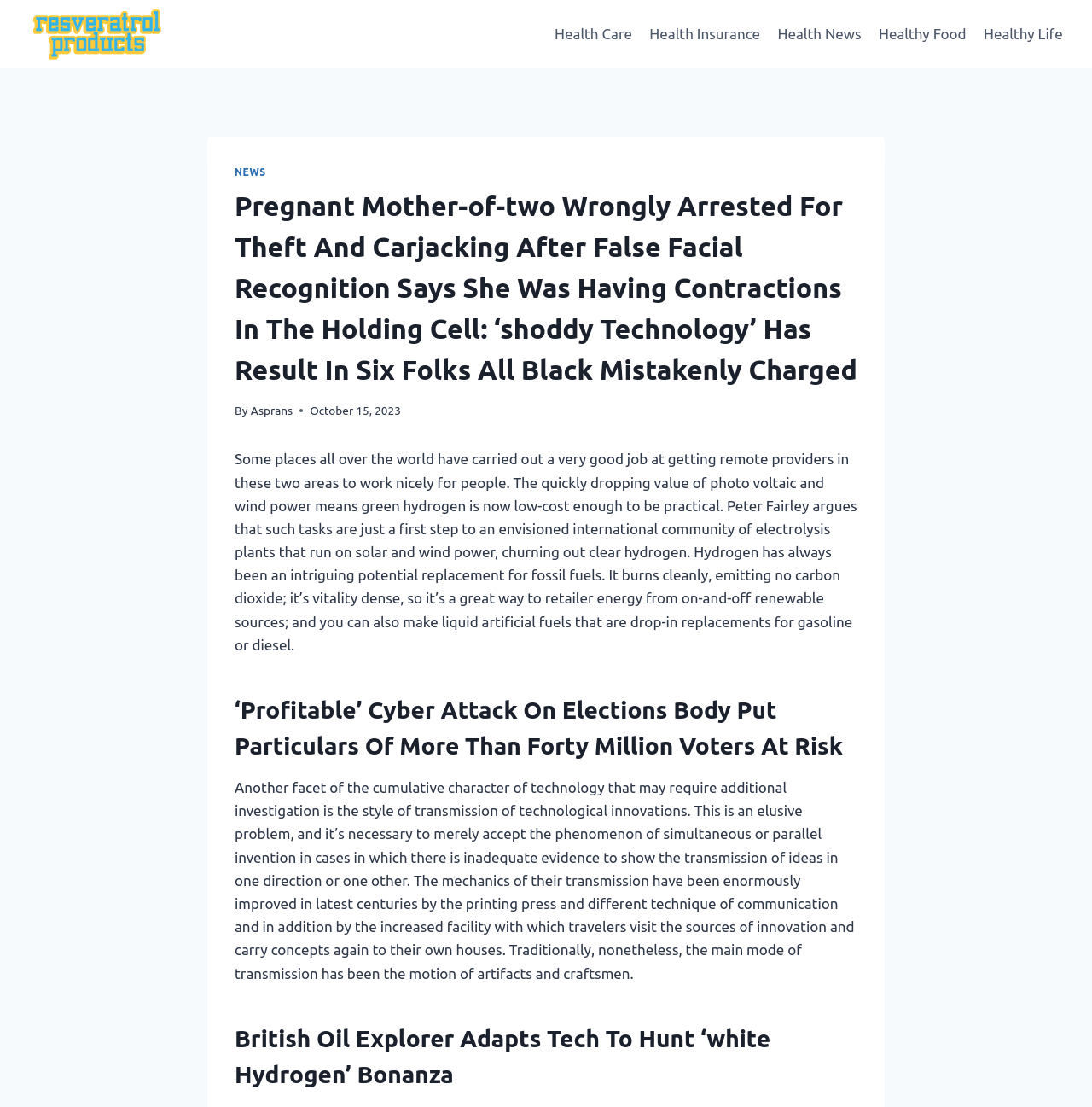What is the topic of the third heading?
Please ensure your answer is as detailed and informative as possible.

I found the topic of the third heading by looking at the article section of the webpage, where it displays the heading '‘Profitable’ Cyber Attack On Elections Body Put Particulars Of More Than Forty Million Voters At Risk'.